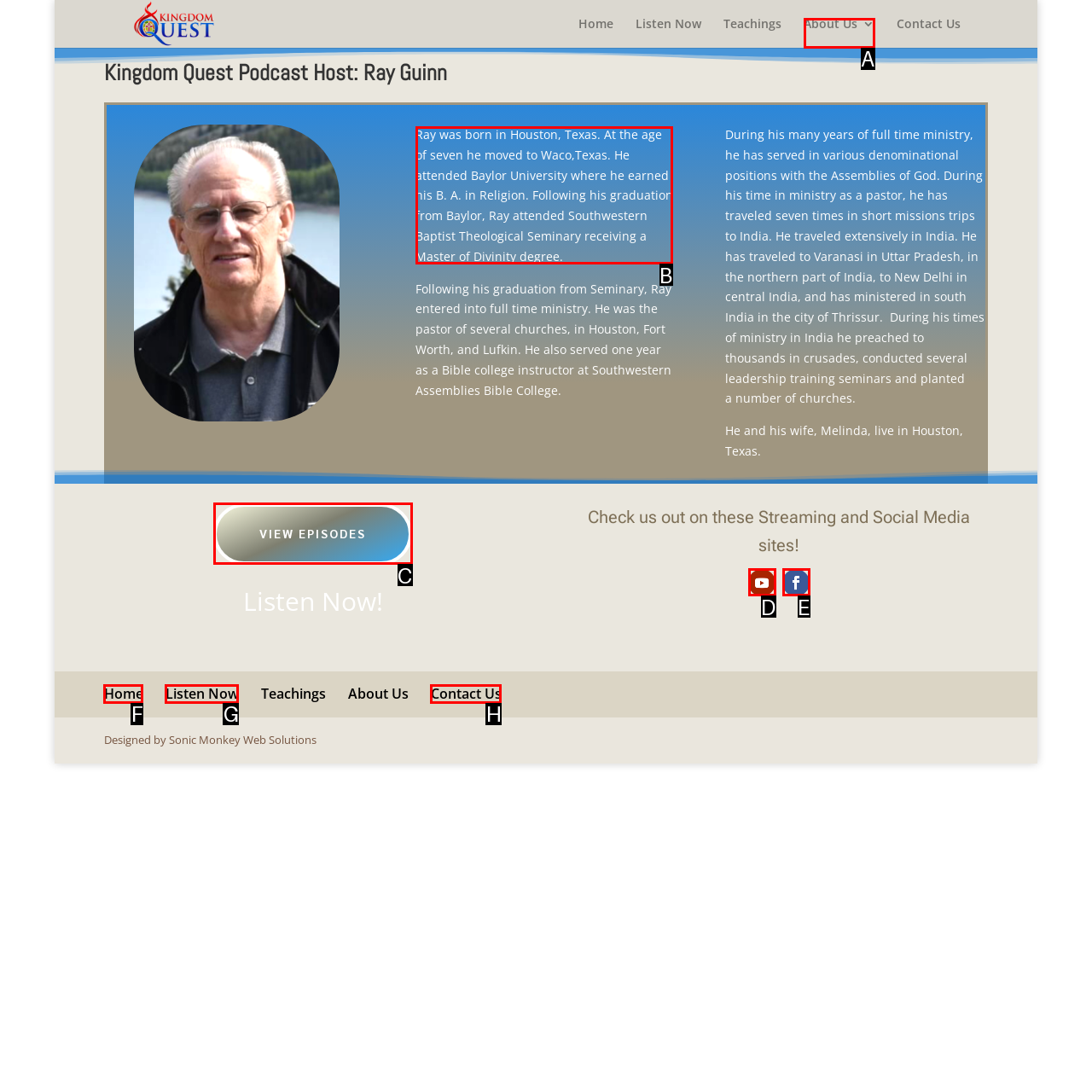Point out the specific HTML element to click to complete this task: View Ray Guinn's biography Reply with the letter of the chosen option.

B